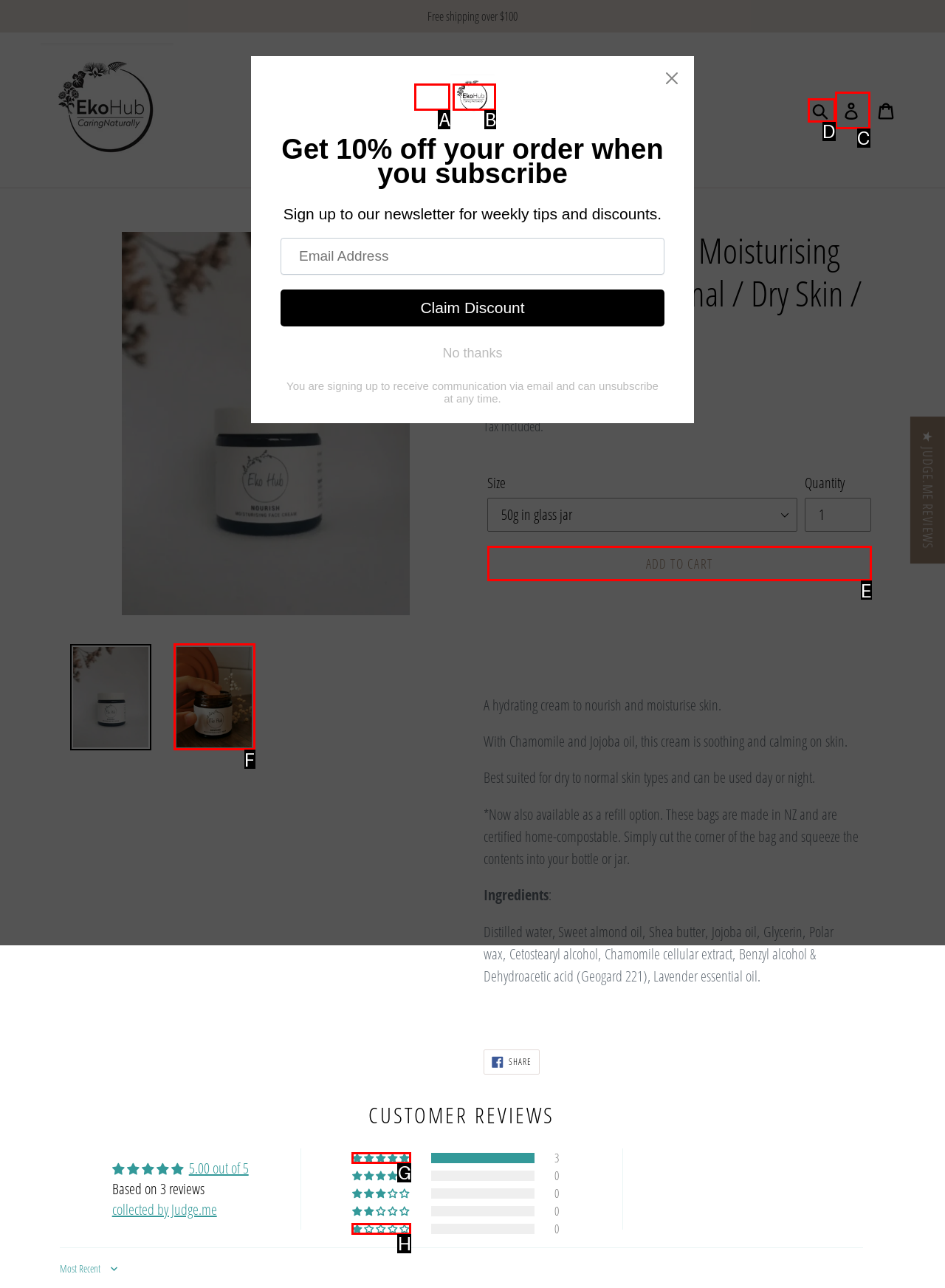Identify the correct lettered option to click in order to perform this task: Add to cart. Respond with the letter.

E